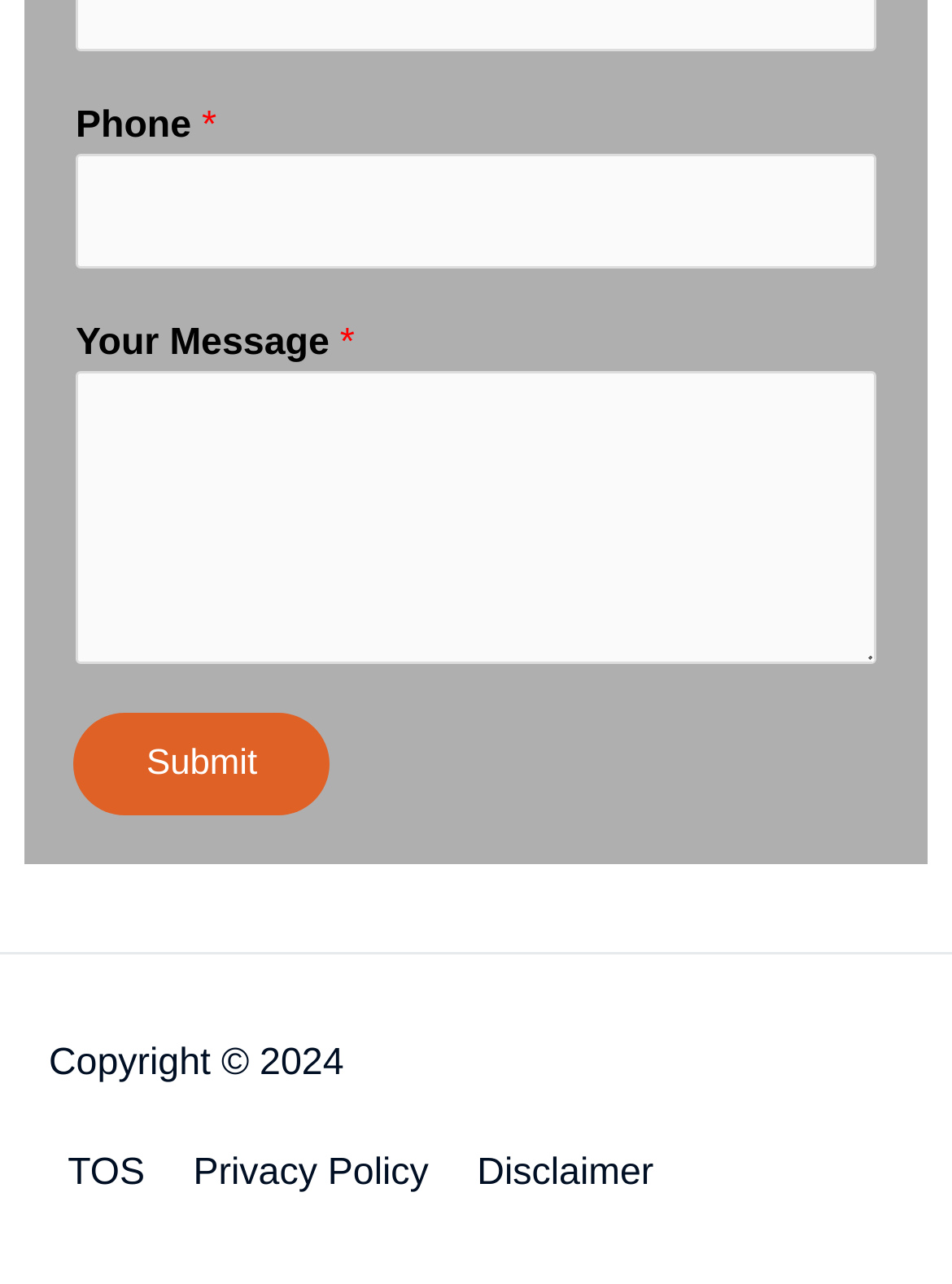What is the copyright year?
Refer to the image and provide a concise answer in one word or phrase.

2024